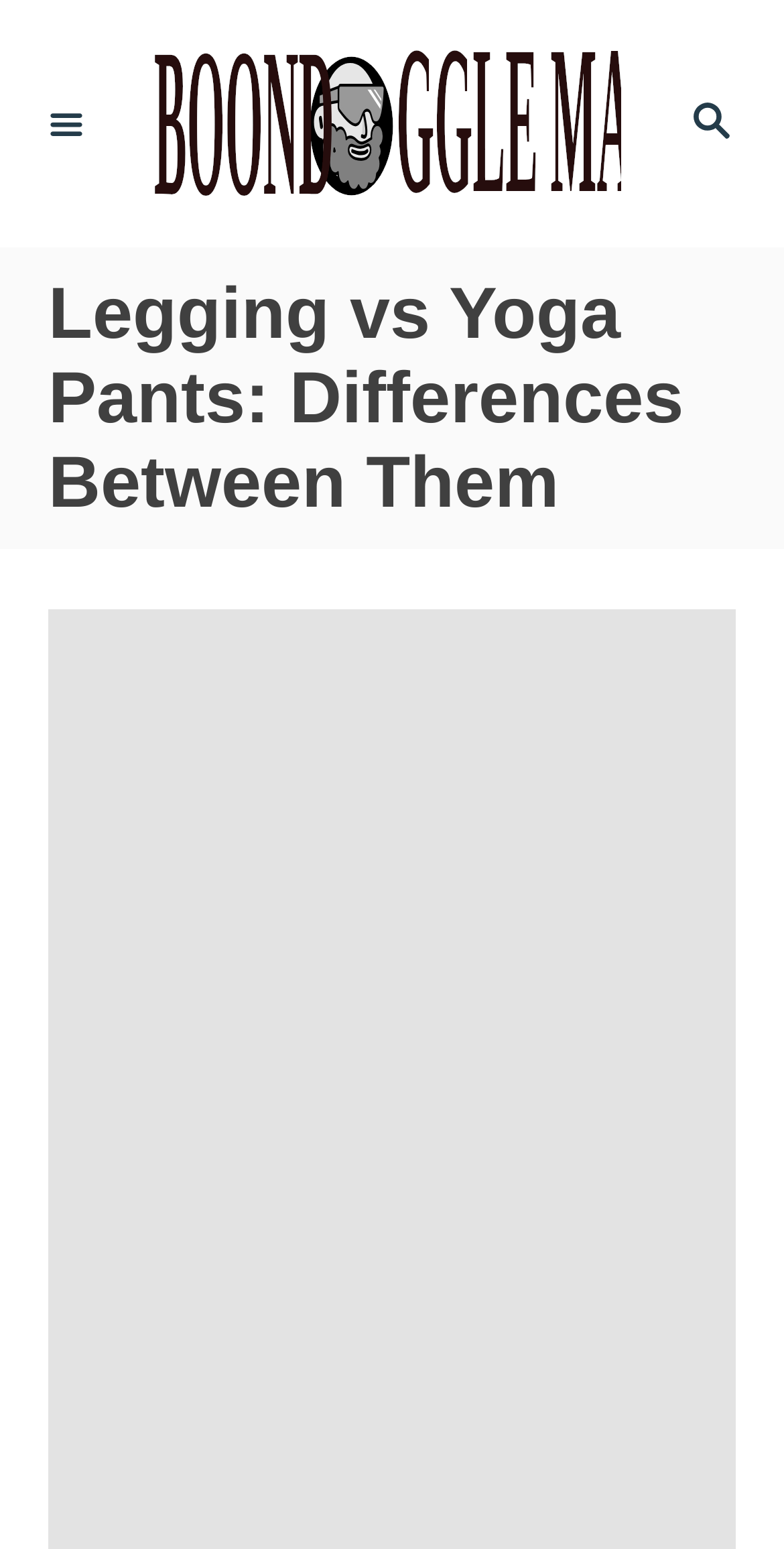What is the logo above the 'Legging vs Yoga Pants' header?
Please provide a single word or phrase answer based on the image.

Boondoggle Man